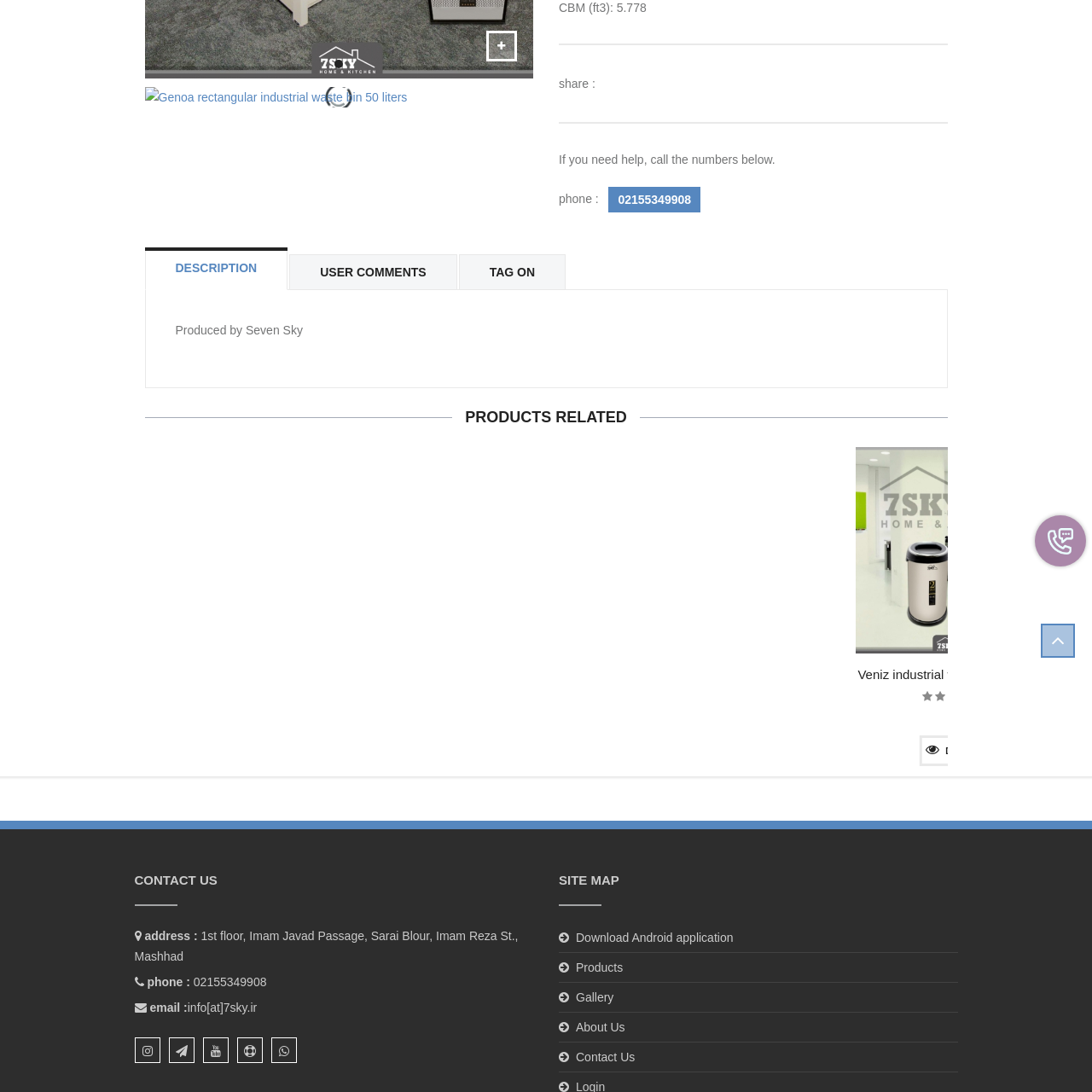Explain in detail what is depicted in the image enclosed by the red boundary.

The image features a sleek black silhouette of a rectangular industrial waste bin, specifically designed with a capacity of 50 liters. It is likely intended for use in various settings, such as offices, commercial premises, or public spaces, where organized waste disposal is necessary. The bin's minimalist design emphasizes functionality while maintaining a clean appearance, making it suitable for both indoor and outdoor environments. This particular waste bin is part of the Genoa product line, showcasing durability and practicality in waste management solutions.